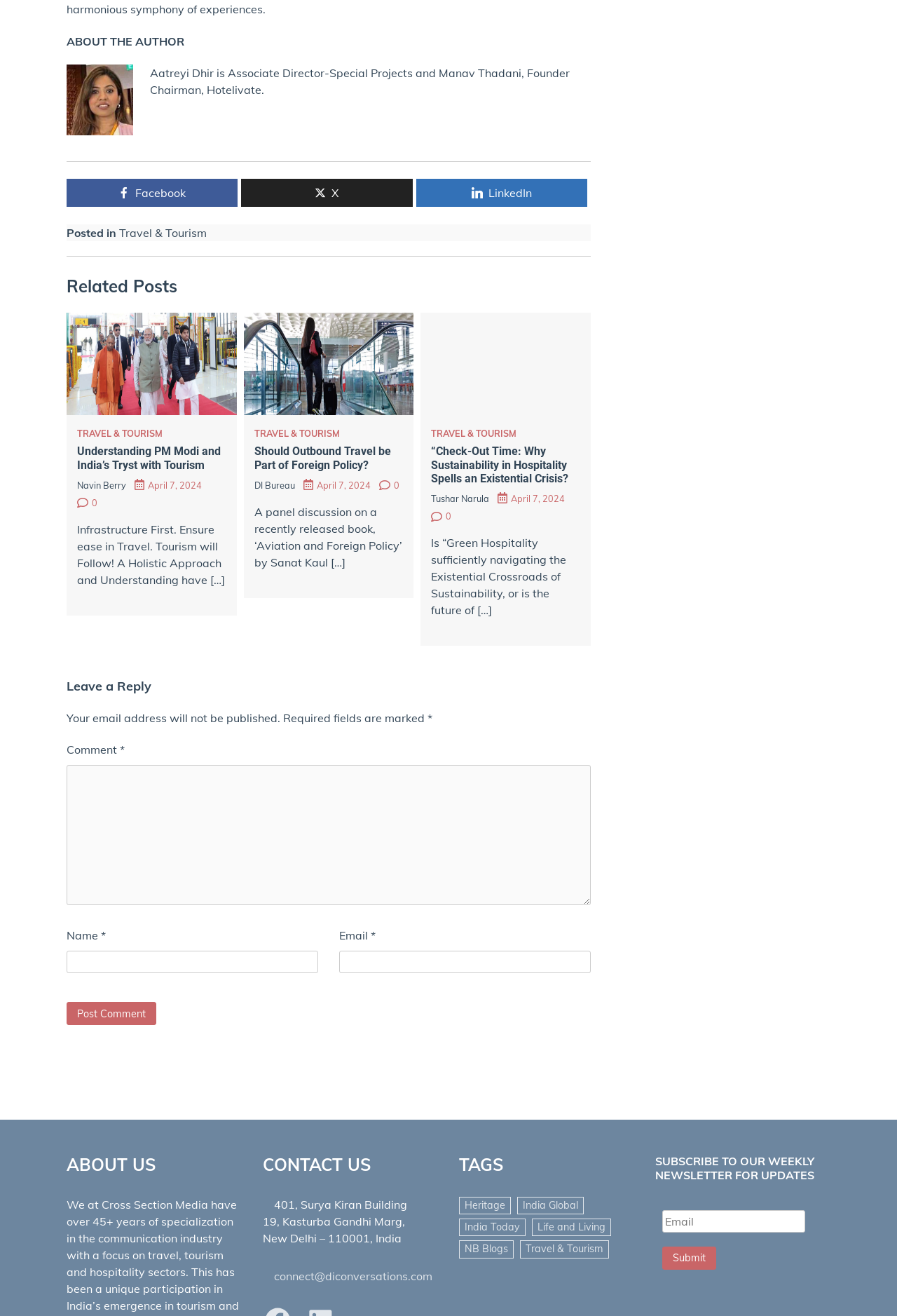Find the bounding box coordinates of the element you need to click on to perform this action: 'Click on the Facebook link'. The coordinates should be represented by four float values between 0 and 1, in the format [left, top, right, bottom].

[0.074, 0.136, 0.265, 0.157]